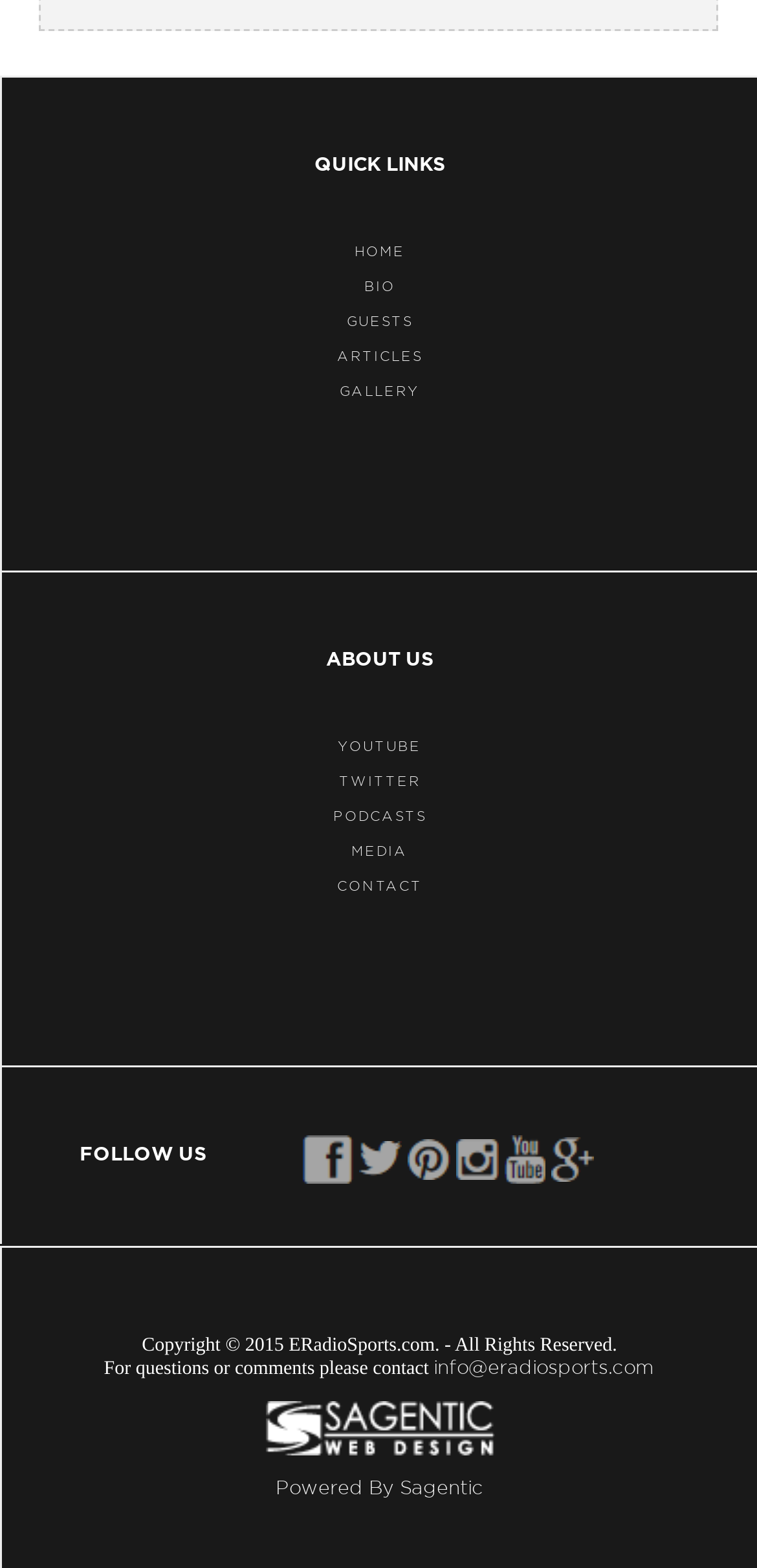Please specify the bounding box coordinates of the element that should be clicked to execute the given instruction: 'view bio'. Ensure the coordinates are four float numbers between 0 and 1, expressed as [left, top, right, bottom].

[0.105, 0.178, 0.897, 0.188]